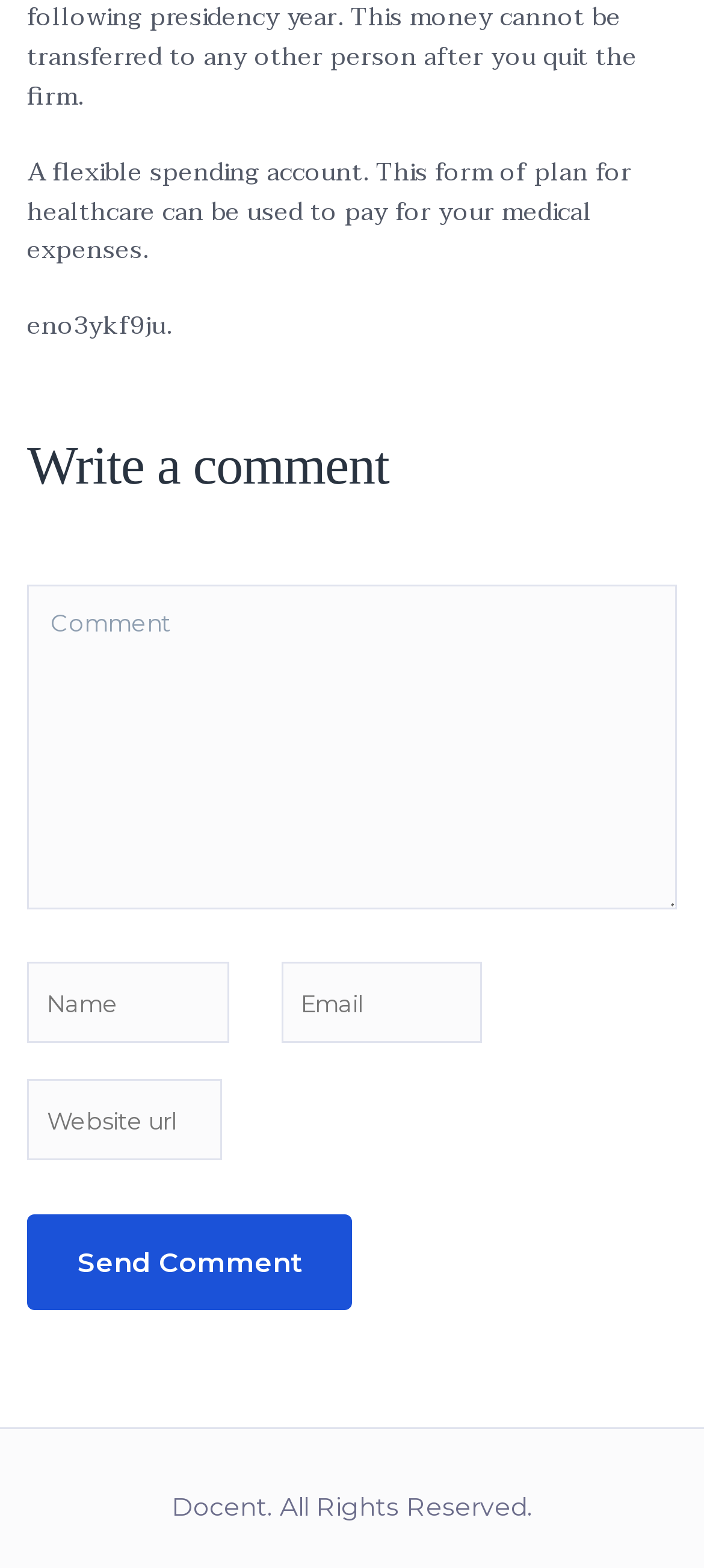What is a flexible spending account?
Based on the image, respond with a single word or phrase.

A plan for healthcare